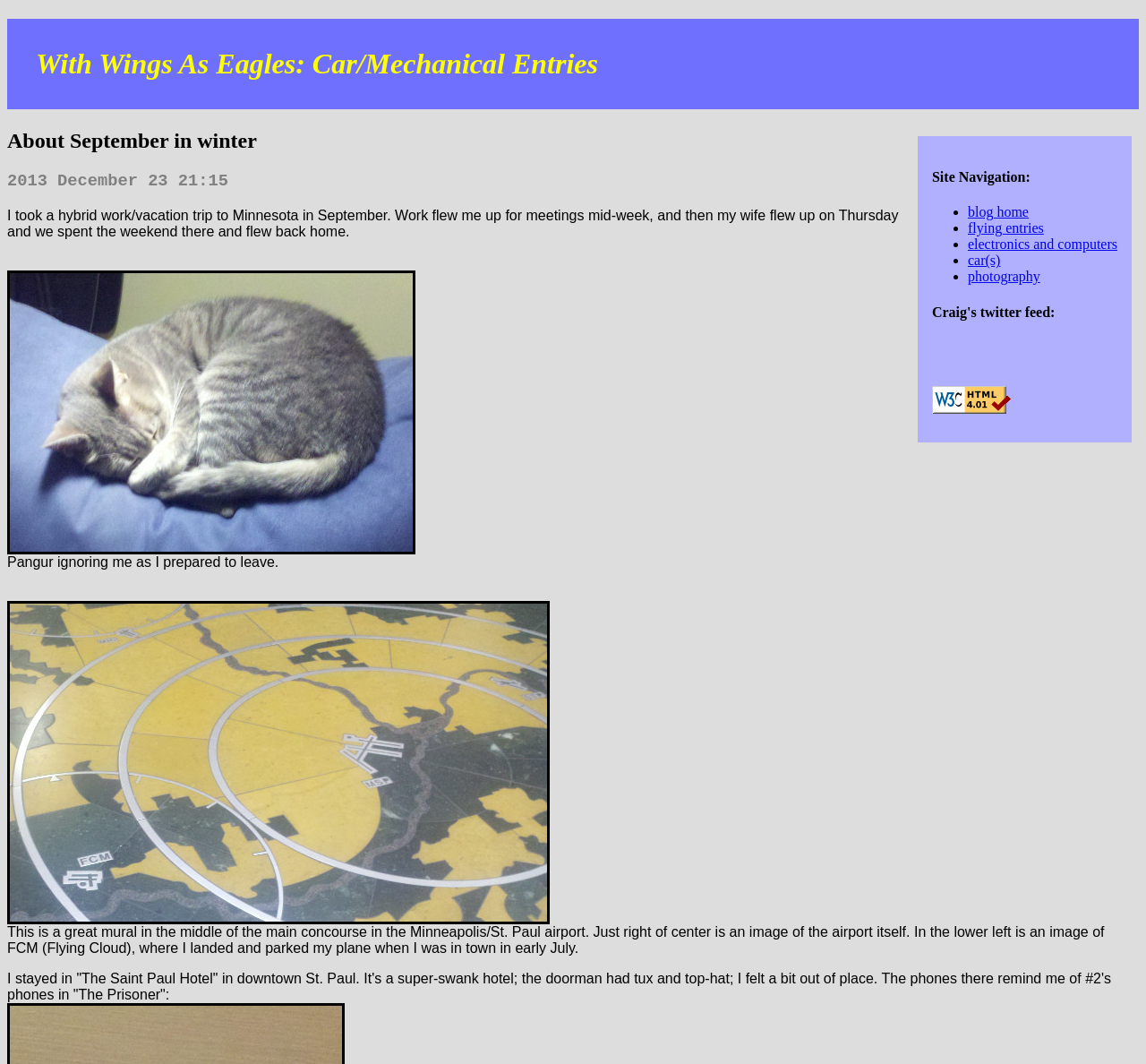Create a detailed description of the webpage's content and layout.

This webpage appears to be a personal blog or journal entry. At the top, there is a heading that reads "With Wings As Eagles: Car/Mechanical Entries". Below this, there is a section labeled "Site Navigation" which contains a list of links to different parts of the website, including "blog home", "flying entries", "electronics and computers", "car(s)", and "photography". Each link is preceded by a bullet point.

To the right of the navigation section, there is a heading that reads "Craig's twitter feed:". Below this, there is a link to "Valid HTML 4.01 Transitional" which is accompanied by an image of the same name.

The main content of the webpage is a journal entry about a trip to Minnesota in September. The entry is divided into several sections, each with its own heading. The first section describes the trip, mentioning that the author took a hybrid work/vacation trip to Minnesota and spent the weekend there with their wife.

Below this, there is a section with a heading that reads "2013 December 23 21:15". This section contains a paragraph of text that describes the author's preparations to leave for the trip, accompanied by a mention of their cat, Pangur, ignoring them.

Further down the page, there is a section that describes a mural in the Minneapolis/St. Paul airport, accompanied by a detailed description of the image. Finally, there is a section that describes the author's stay at "The Saint Paul Hotel" in downtown St. Paul, mentioning the hotel's luxurious atmosphere and the unique design of the phones in the hotel.